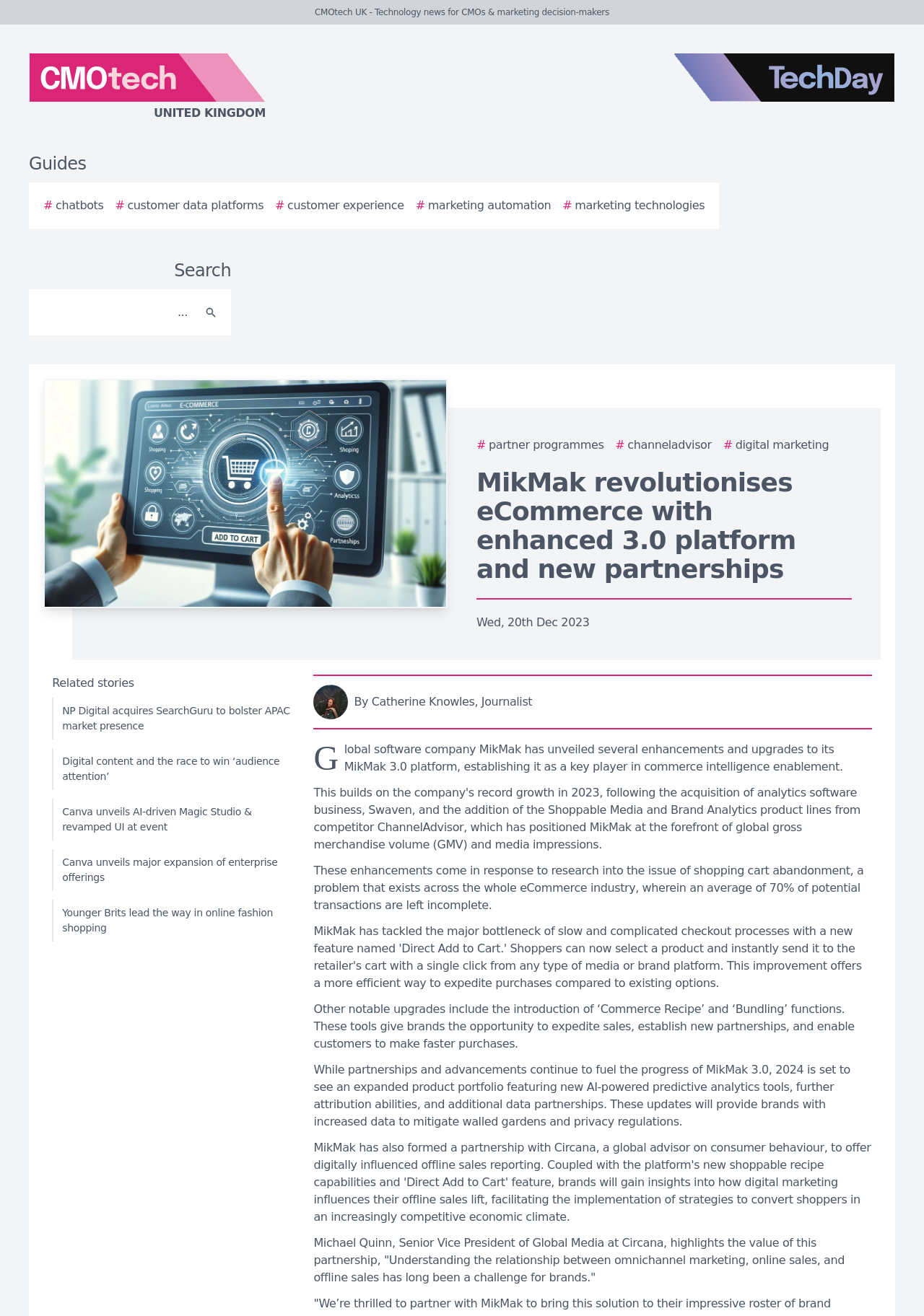What is the average percentage of potential transactions left incomplete in eCommerce industry?
By examining the image, provide a one-word or phrase answer.

70%